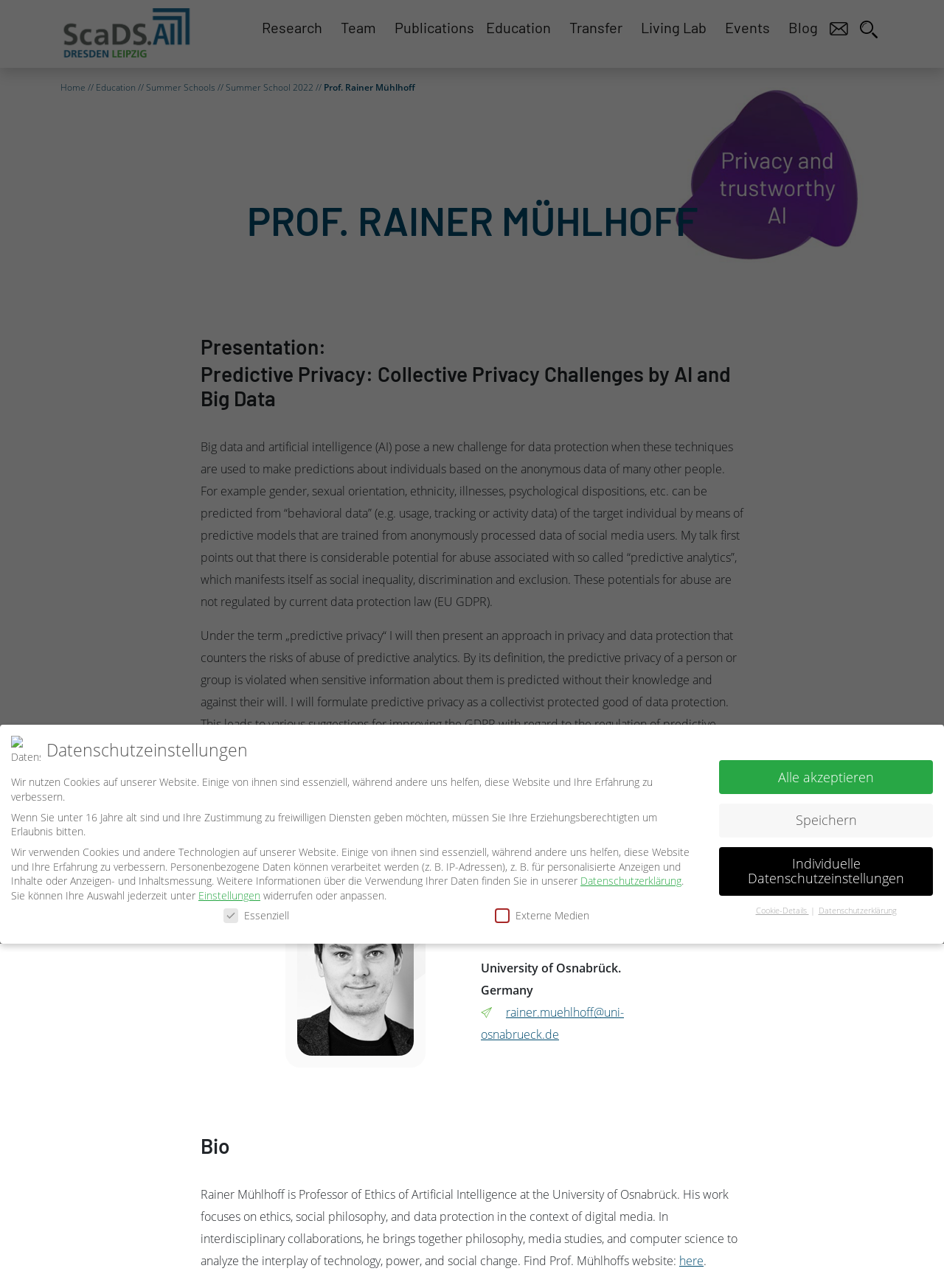Determine the bounding box coordinates of the clickable area required to perform the following instruction: "Click the 'Prof. Dr. Rainer Mühlhoff' link". The coordinates should be represented as four float numbers between 0 and 1: [left, top, right, bottom].

[0.509, 0.78, 0.661, 0.81]